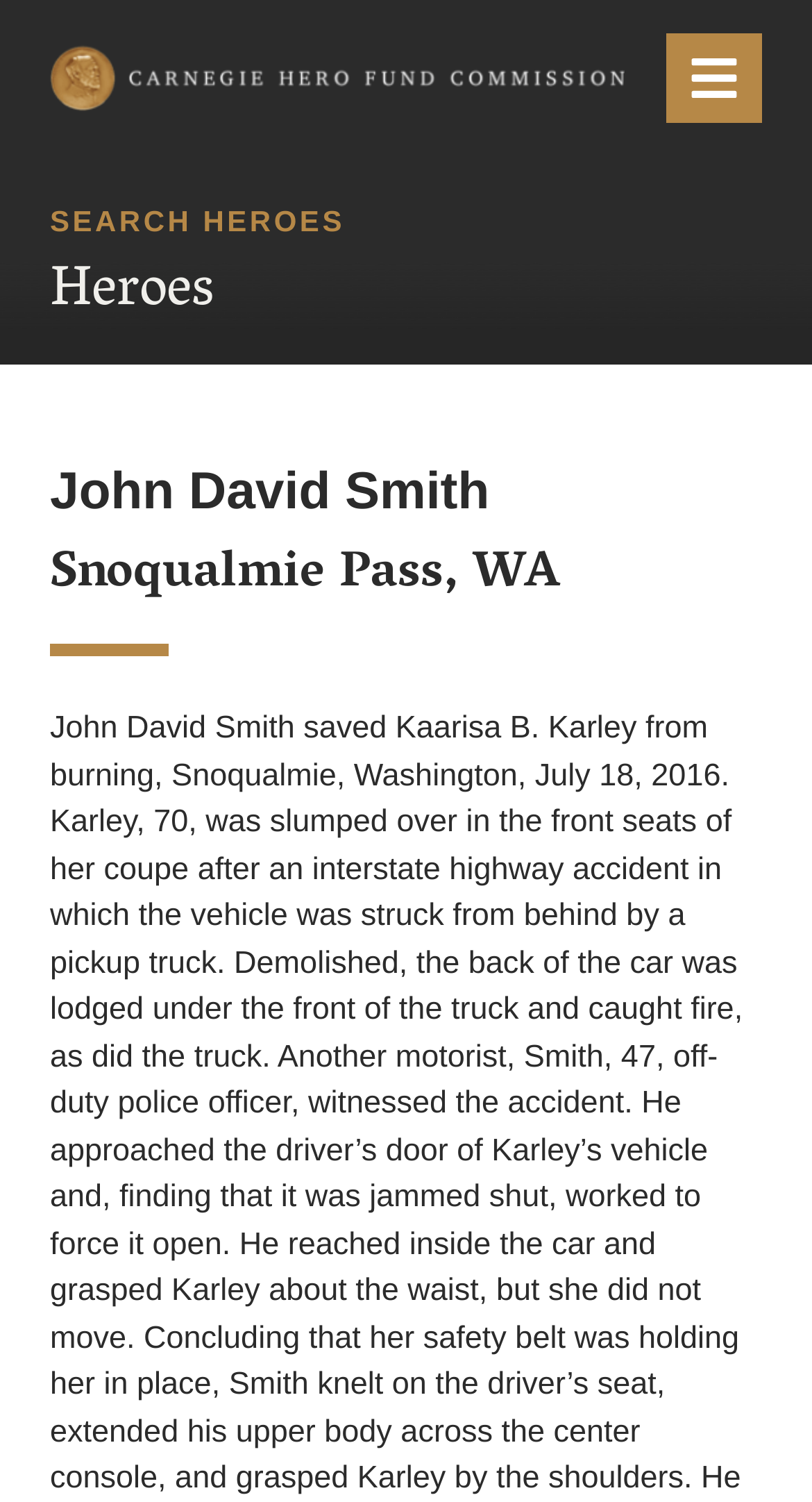What is the location of John David Smith's heroic act?
Provide a detailed and well-explained answer to the question.

I found the answer by looking at the header section of the webpage, where it mentions 'John David Smith' and below it, there is a static text 'Snoqualmie Pass, WA' which indicates the location of his heroic act.